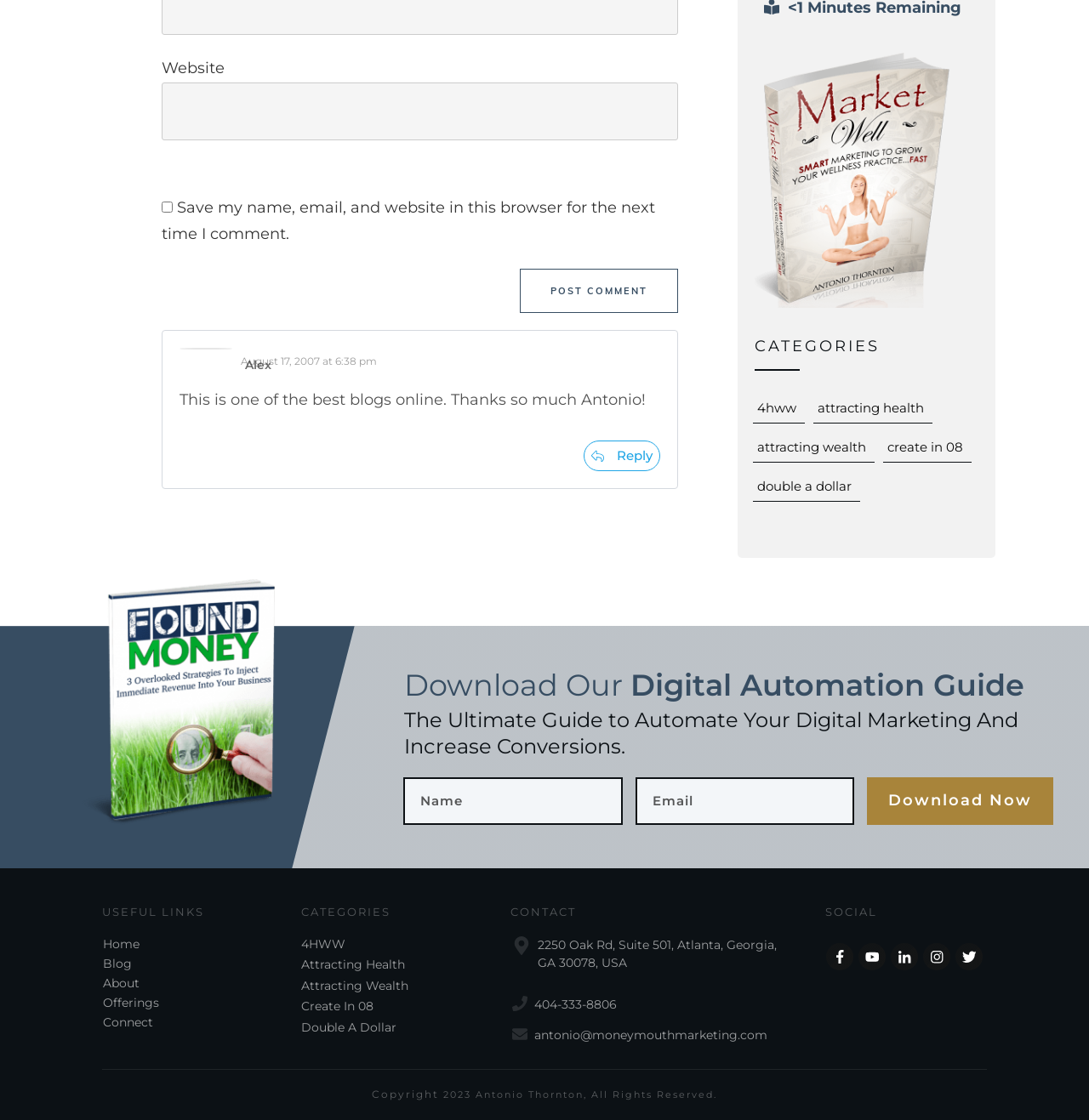Answer succinctly with a single word or phrase:
What is the title of the guide being promoted?

Digital Automation Guide